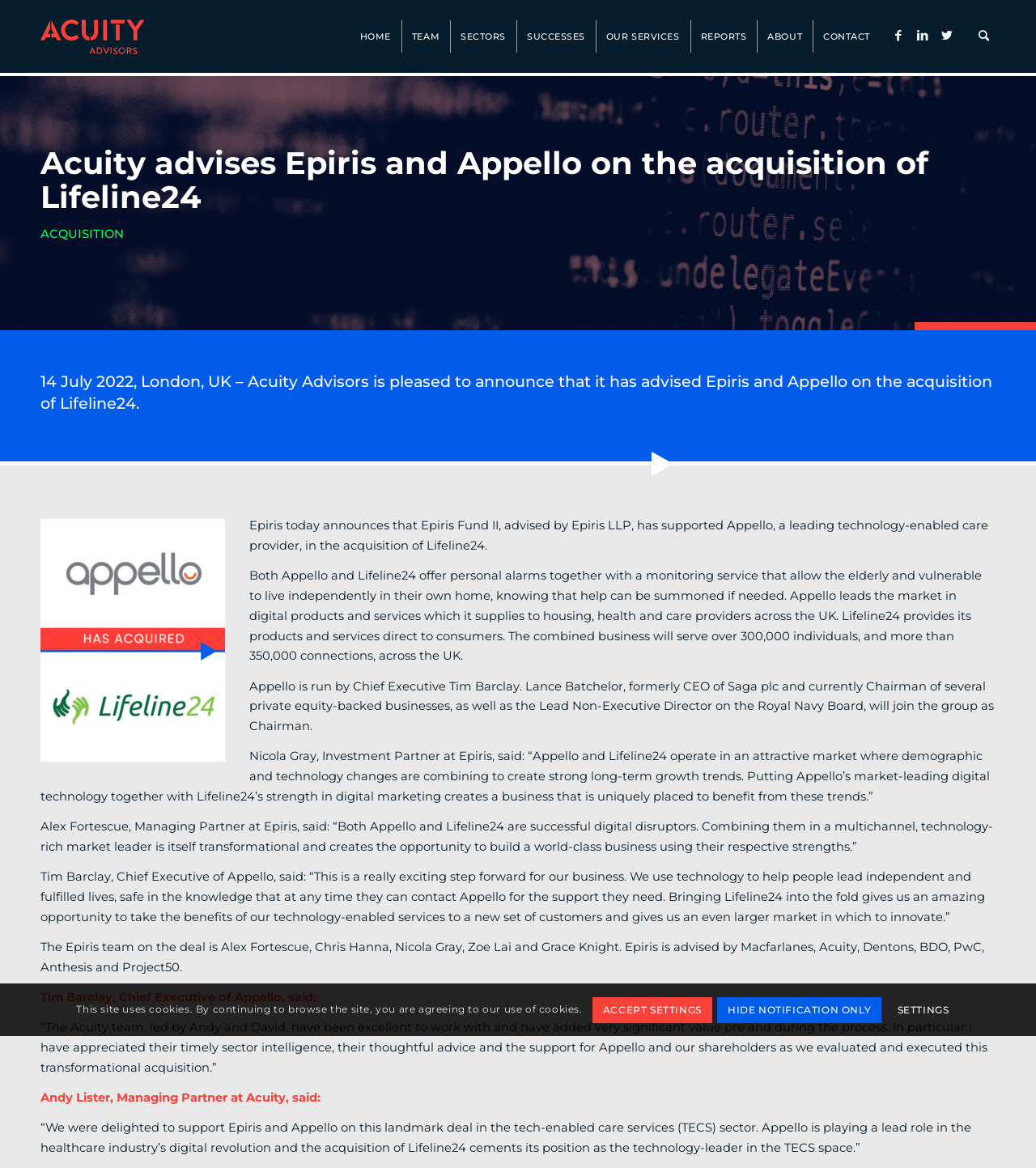Provide a short answer to the following question with just one word or phrase: Who is the Managing Partner at Acuity?

Andy Lister